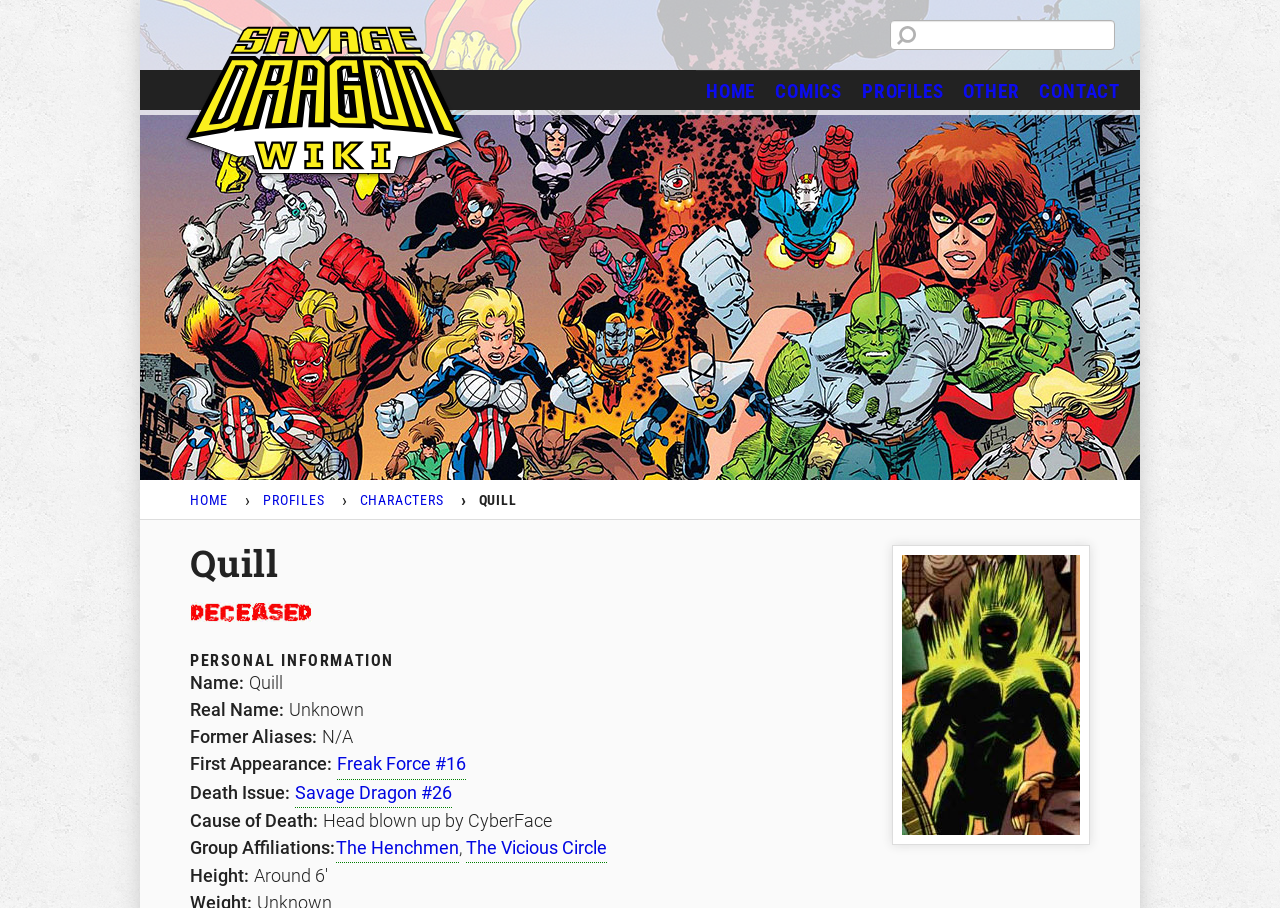What is the cause of Quill's death?
Using the image, respond with a single word or phrase.

Head blown up by CyberFace